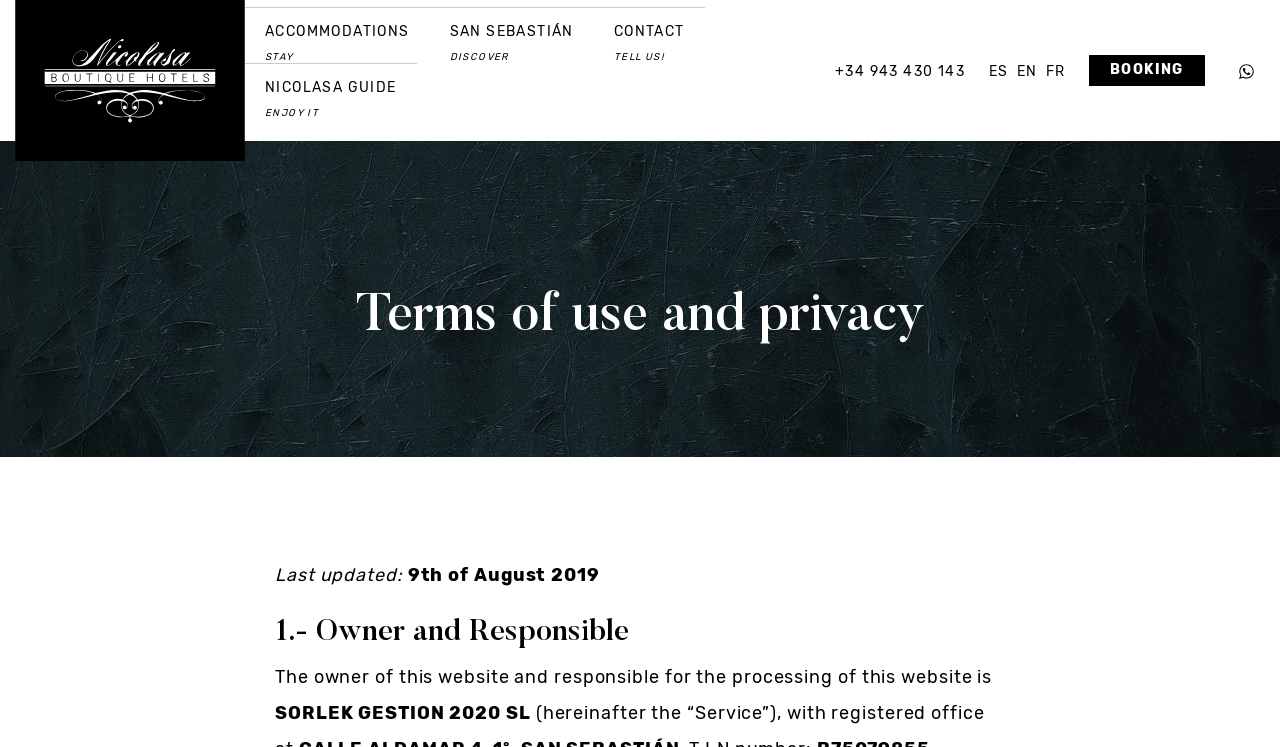Provide the bounding box coordinates, formatted as (top-left x, top-left y, bottom-right x, bottom-right y), with all values being floating point numbers between 0 and 1. Identify the bounding box of the UI element that matches the description: +34 943 430 143

[0.637, 0.072, 0.769, 0.117]